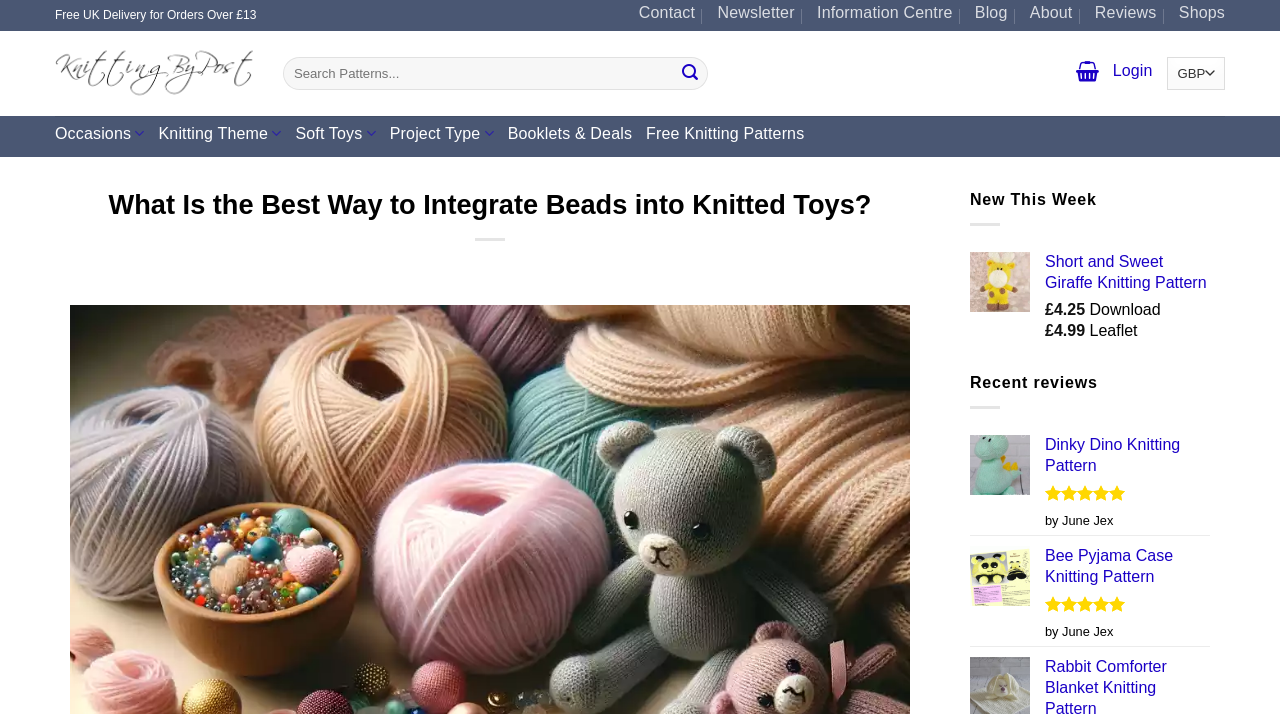What type of project is the 'Bee Pyjama Case'?
Carefully analyze the image and provide a detailed answer to the question.

I found the answer by looking at the section of the webpage that lists knitting patterns. The 'Bee Pyjama Case' is listed as a knitting pattern, suggesting that it is a type of project that can be made using knitting techniques.